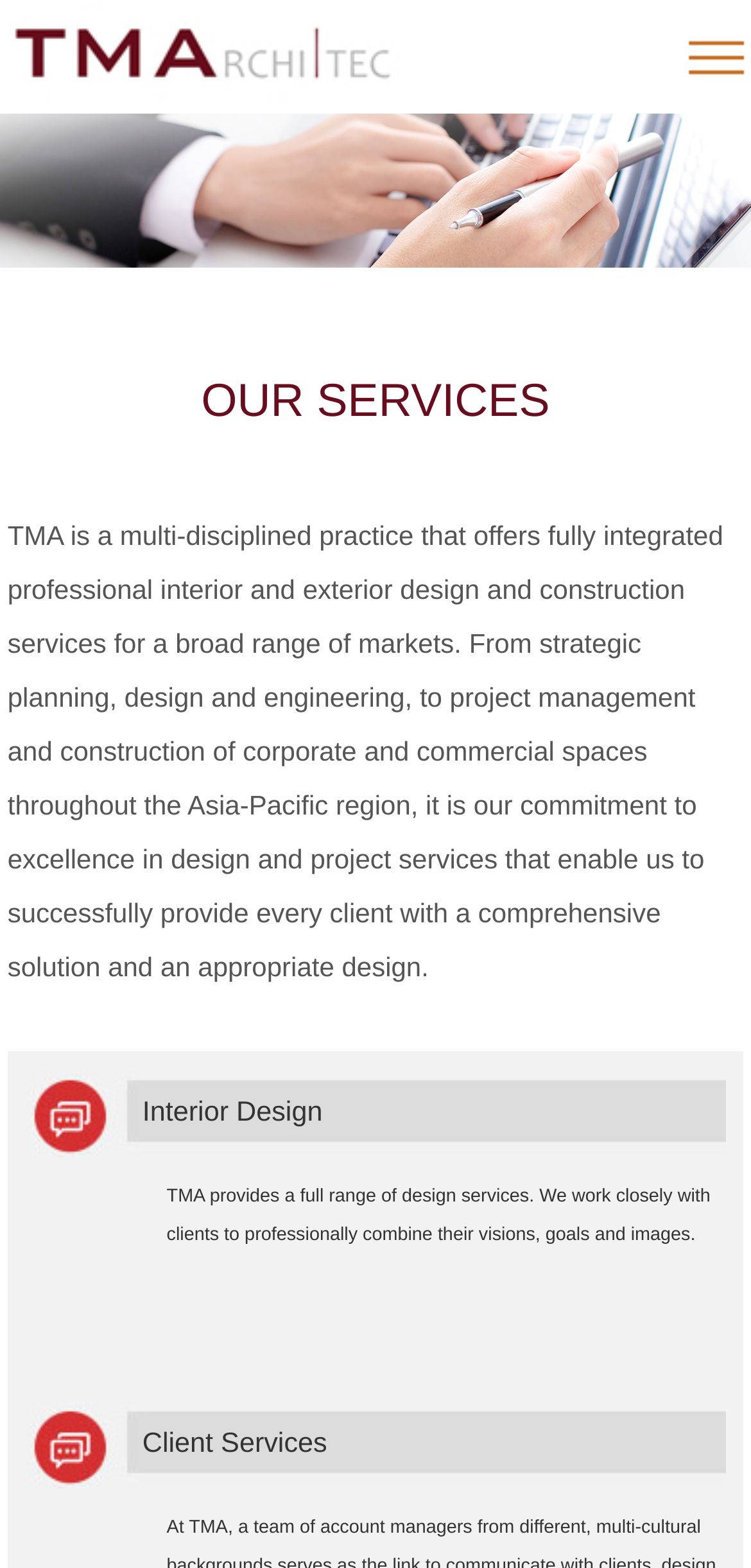How many main service categories are listed on the webpage?
Using the image as a reference, answer the question in detail.

The webpage lists two main service categories, namely 'Interior Design' and 'Client Services', which are indicated by headings and links.